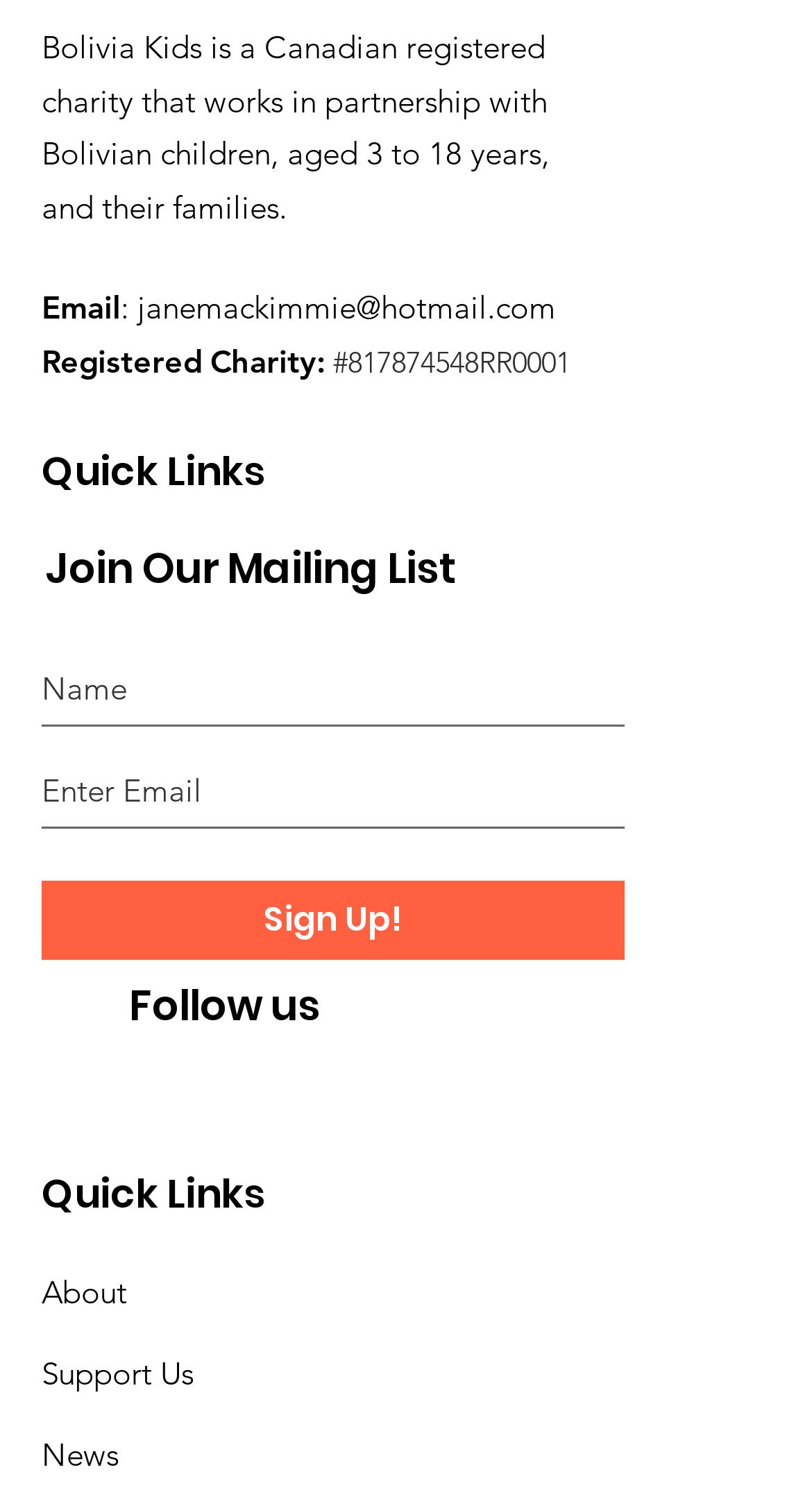Give a concise answer using only one word or phrase for this question:
What are the three main sections of the webpage?

Quick Links, Slideshow, Follow us